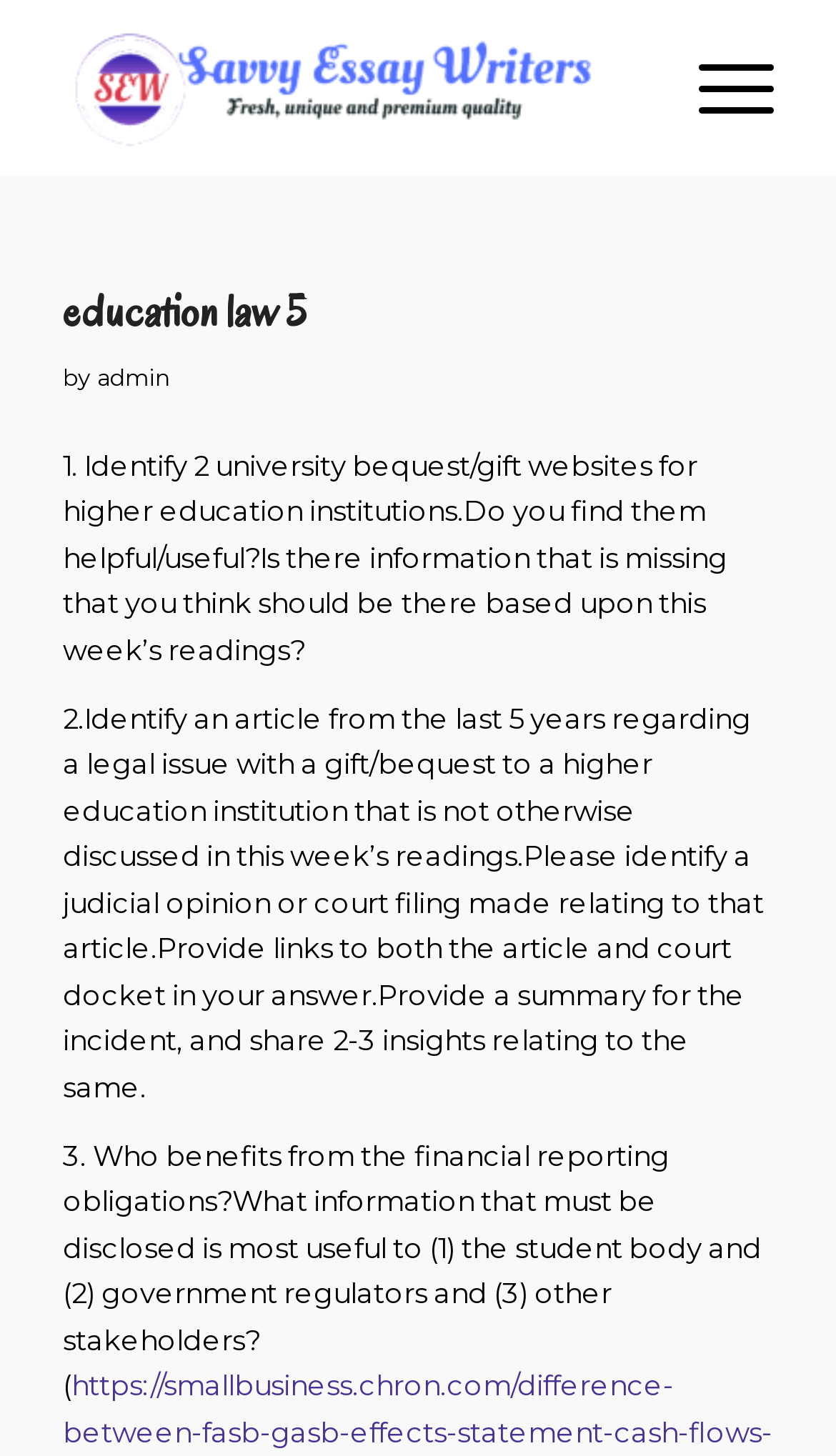Please examine the image and answer the question with a detailed explanation:
What is the name of the website?

The name of the website can be found in the top-left corner of the webpage, where it is written as 'CA Essay Writers' in an image format, which is also a link.